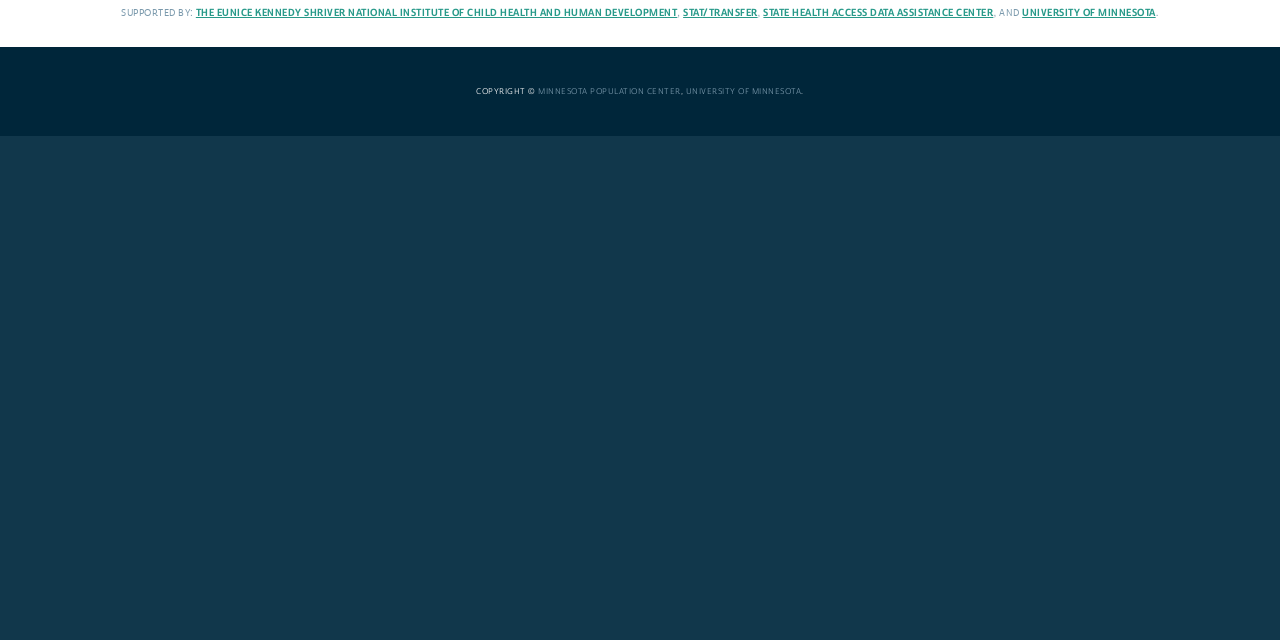Using floating point numbers between 0 and 1, provide the bounding box coordinates in the format (top-left x, top-left y, bottom-right x, bottom-right y). Locate the UI element described here: Stat/Transfer

[0.534, 0.01, 0.592, 0.03]